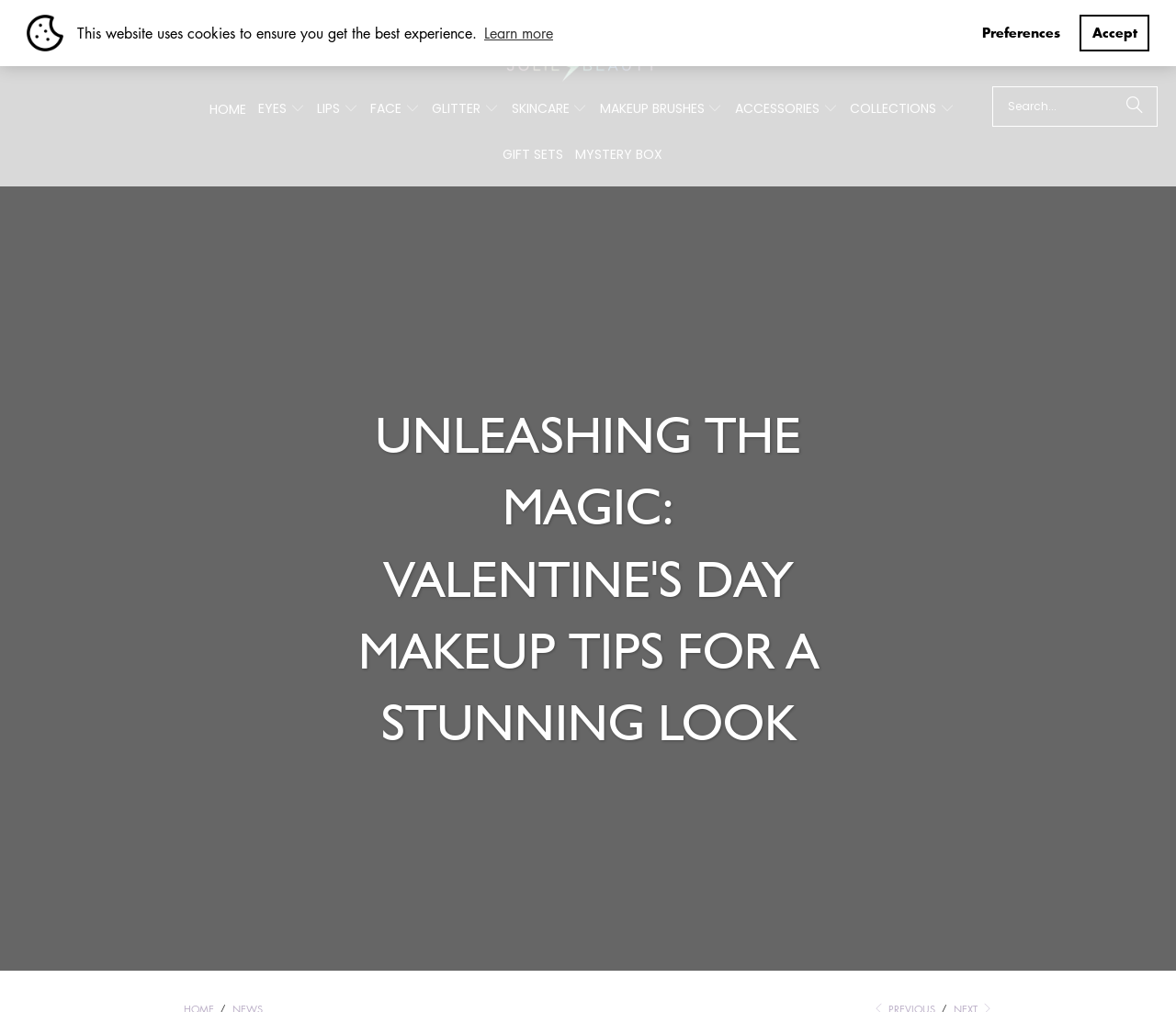Calculate the bounding box coordinates of the UI element given the description: "Phone-alt".

None